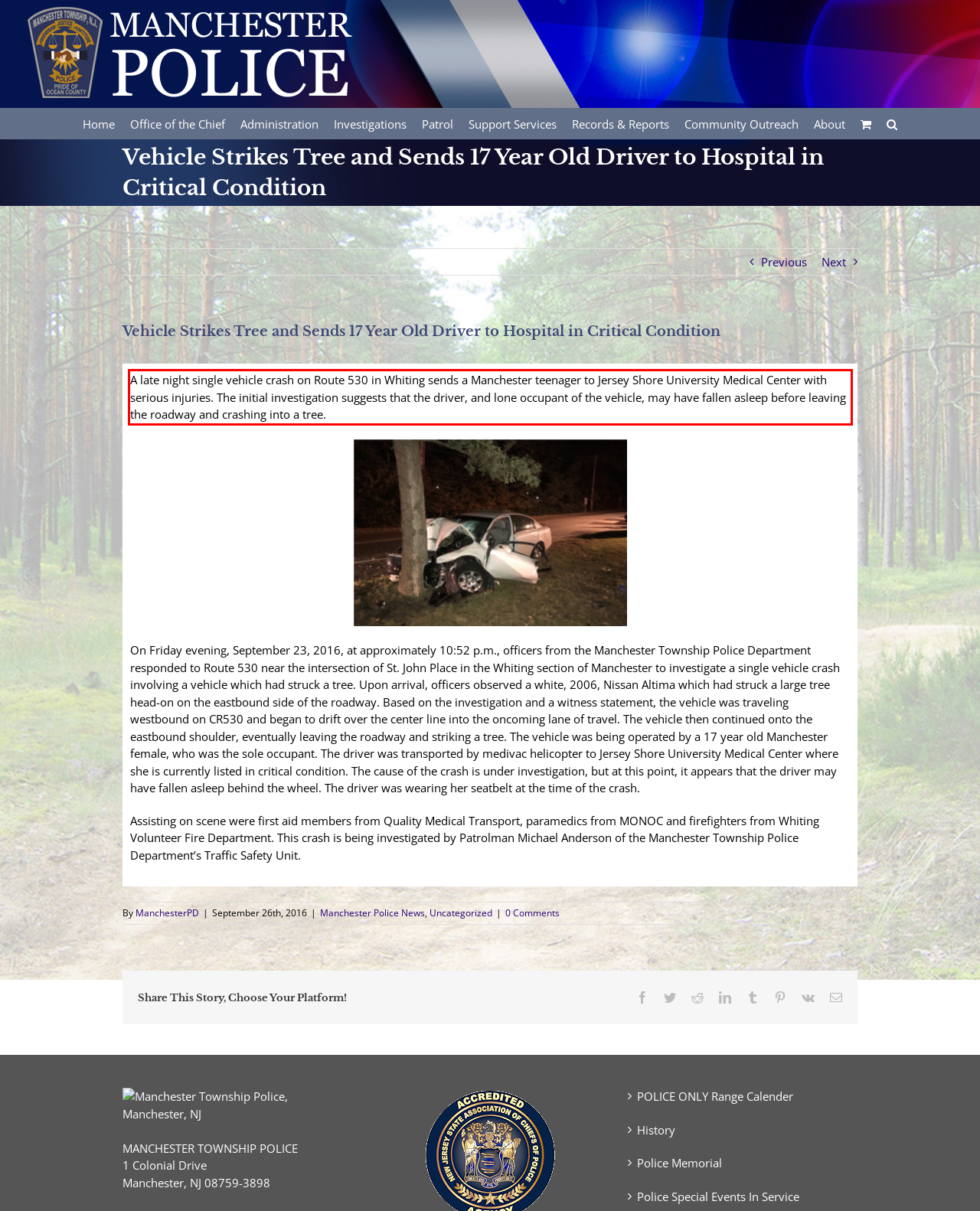Within the provided webpage screenshot, find the red rectangle bounding box and perform OCR to obtain the text content.

A late night single vehicle crash on Route 530 in Whiting sends a Manchester teenager to Jersey Shore University Medical Center with serious injuries. The initial investigation suggests that the driver, and lone occupant of the vehicle, may have fallen asleep before leaving the roadway and crashing into a tree.